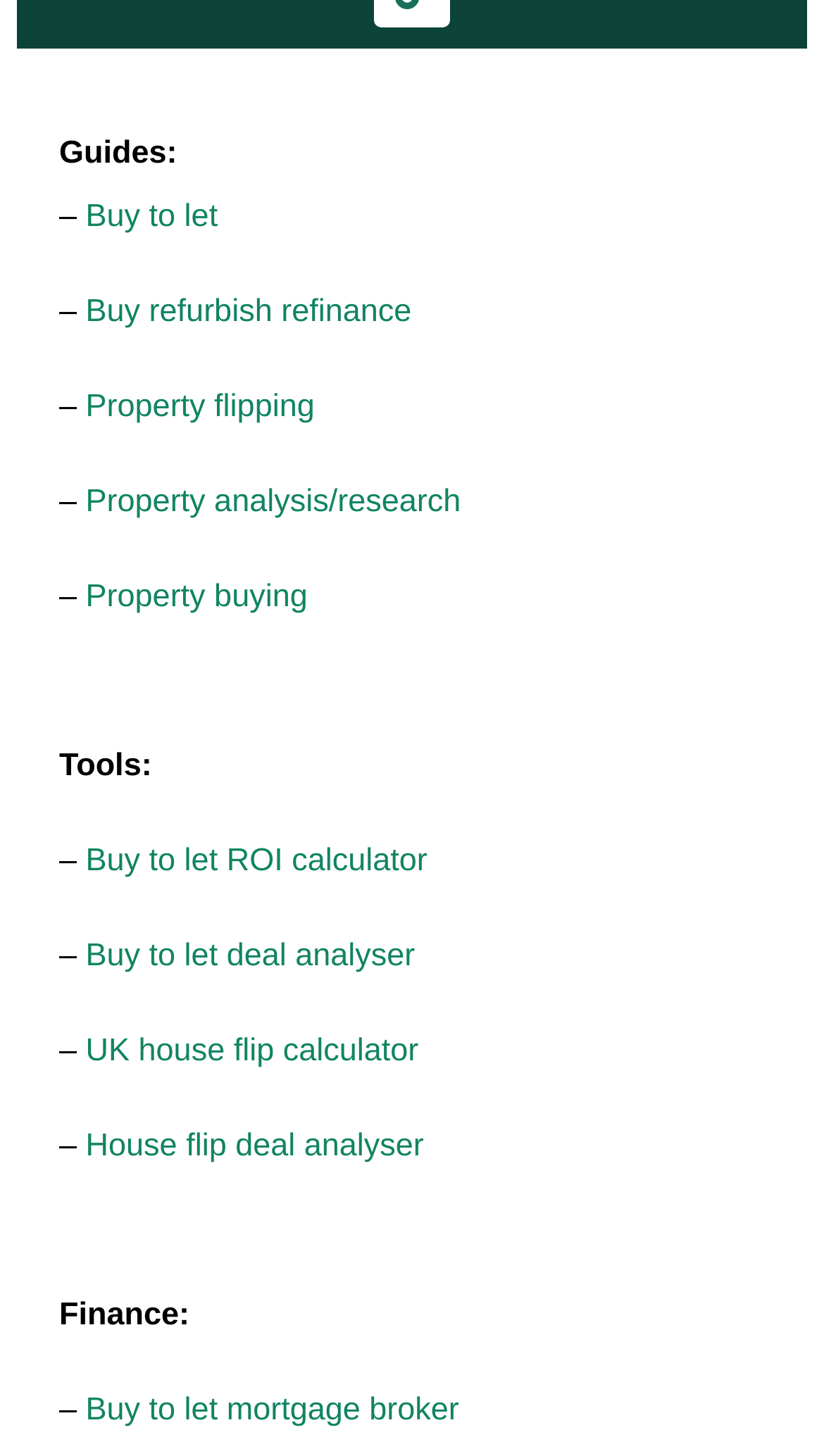Given the element description House flip deal analyser, specify the bounding box coordinates of the corresponding UI element in the format (top-left x, top-left y, bottom-right x, bottom-right y). All values must be between 0 and 1.

[0.104, 0.775, 0.514, 0.799]